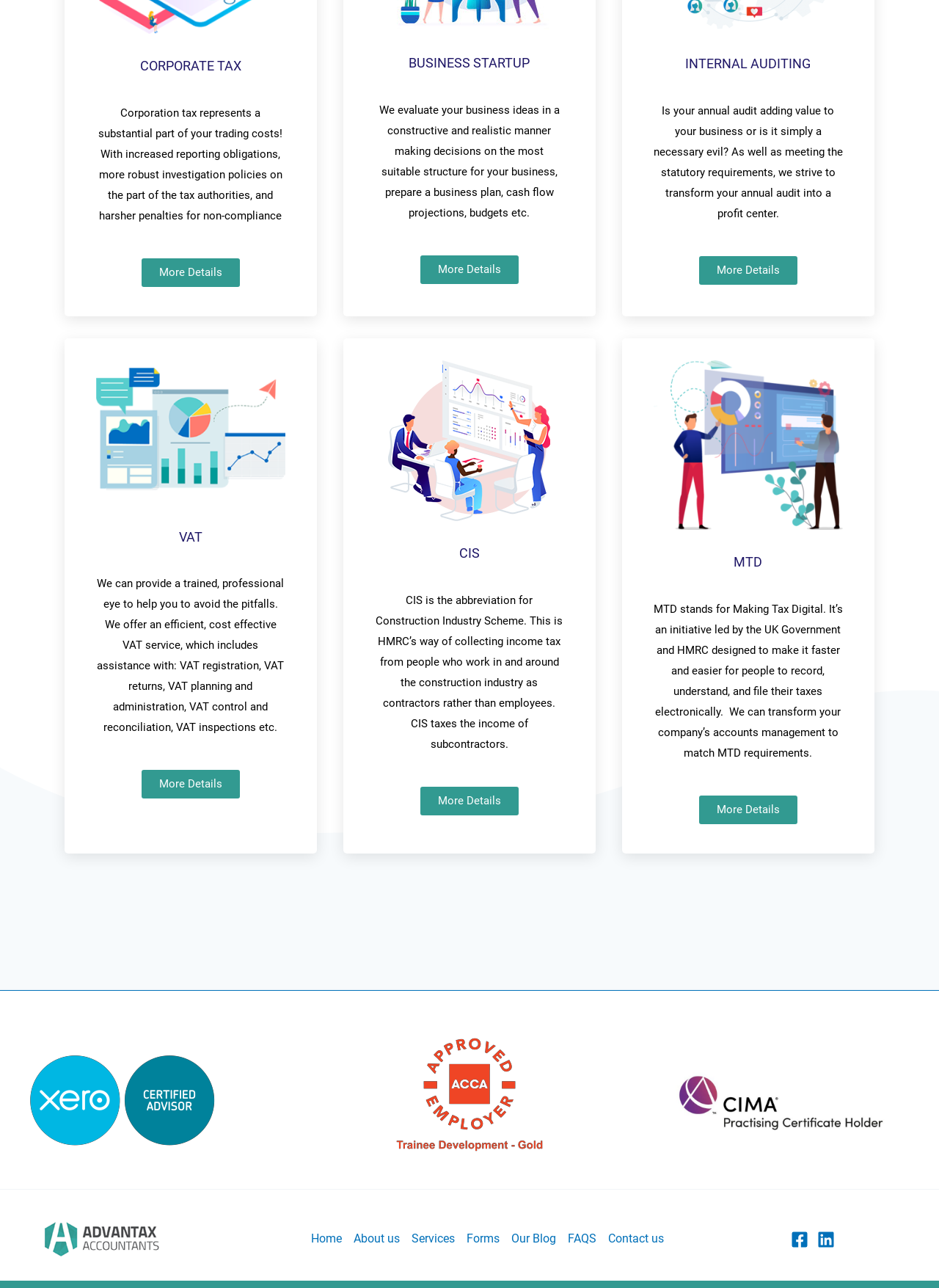Please identify the bounding box coordinates of where to click in order to follow the instruction: "View the topic 'Small redesign of the Escargot website'".

None